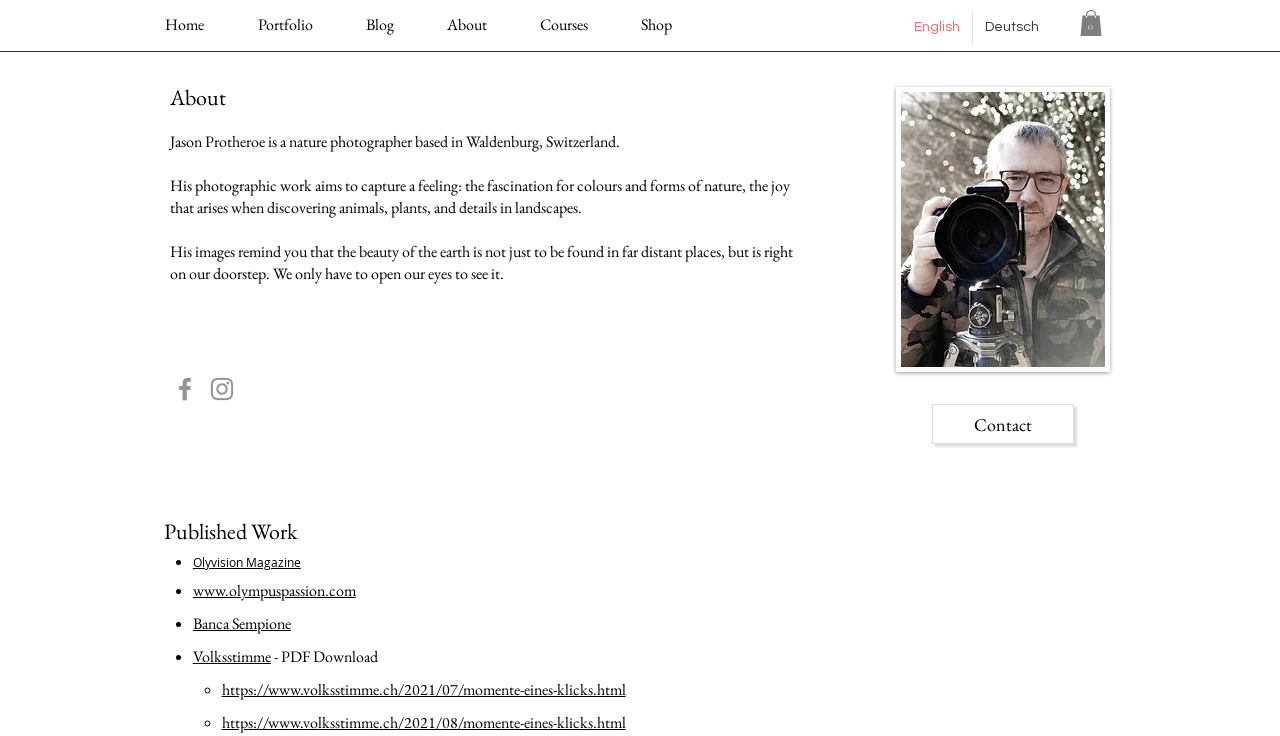Indicate the bounding box coordinates of the clickable region to achieve the following instruction: "Follow Jason Protheroe on Facebook."

[0.133, 0.508, 0.156, 0.549]